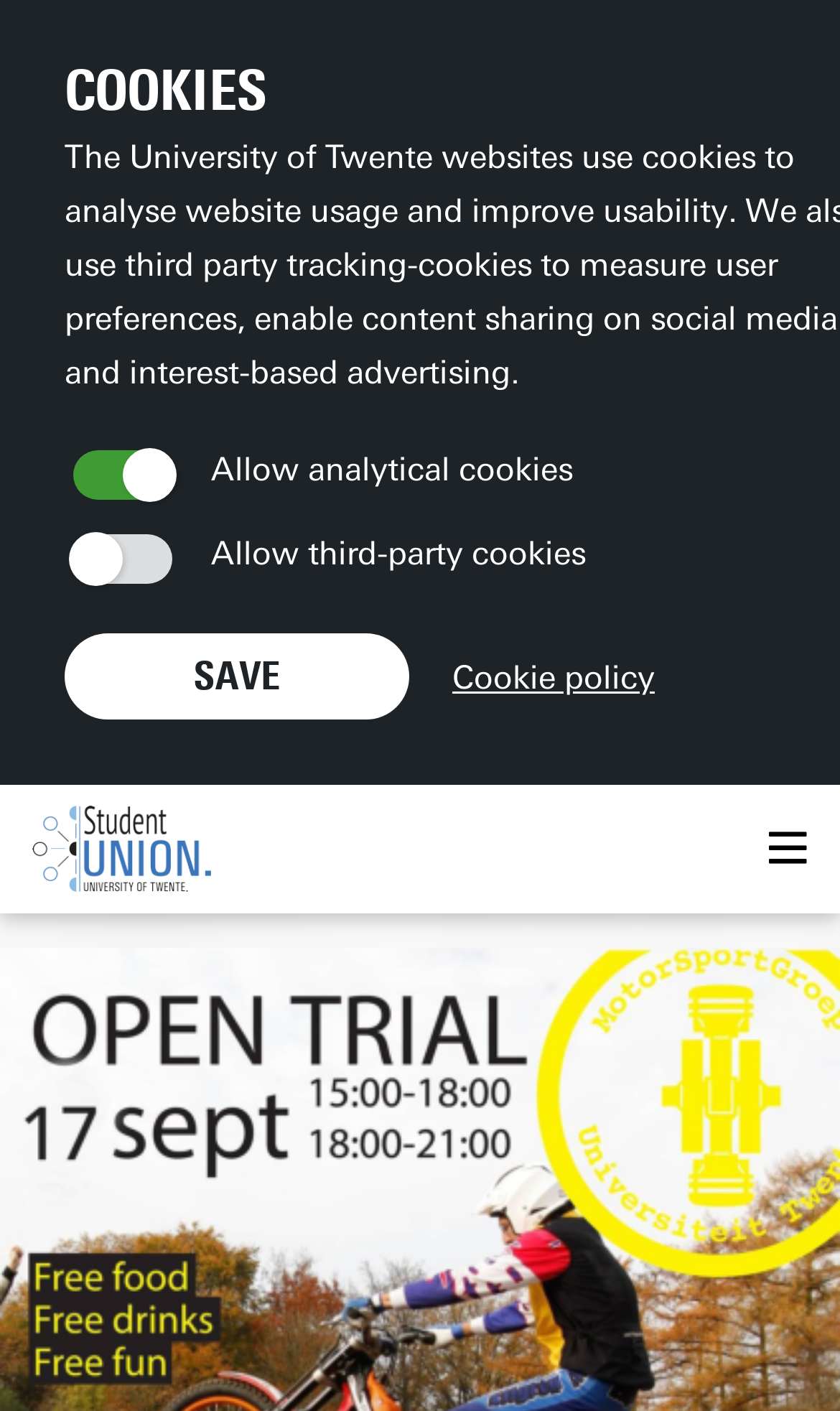Give a concise answer using only one word or phrase for this question:
What is the purpose of the button at the bottom left?

Open menu